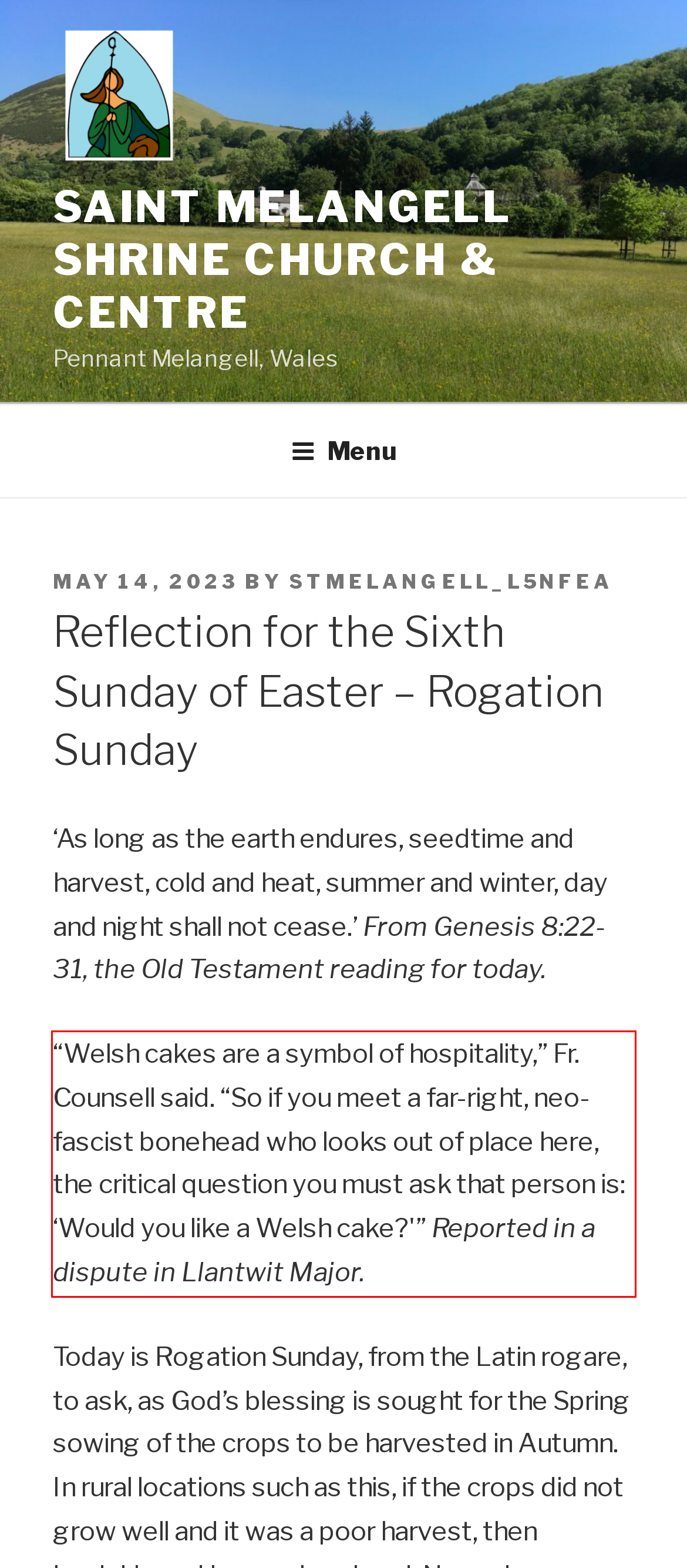Using the webpage screenshot, recognize and capture the text within the red bounding box.

“Welsh cakes are a symbol of hospitality,” Fr. Counsell said. “So if you meet a far-right, neo-fascist bonehead who looks out of place here, the critical question you must ask that person is: ‘Would you like a Welsh cake?'” Reported in a dispute in Llantwit Major.